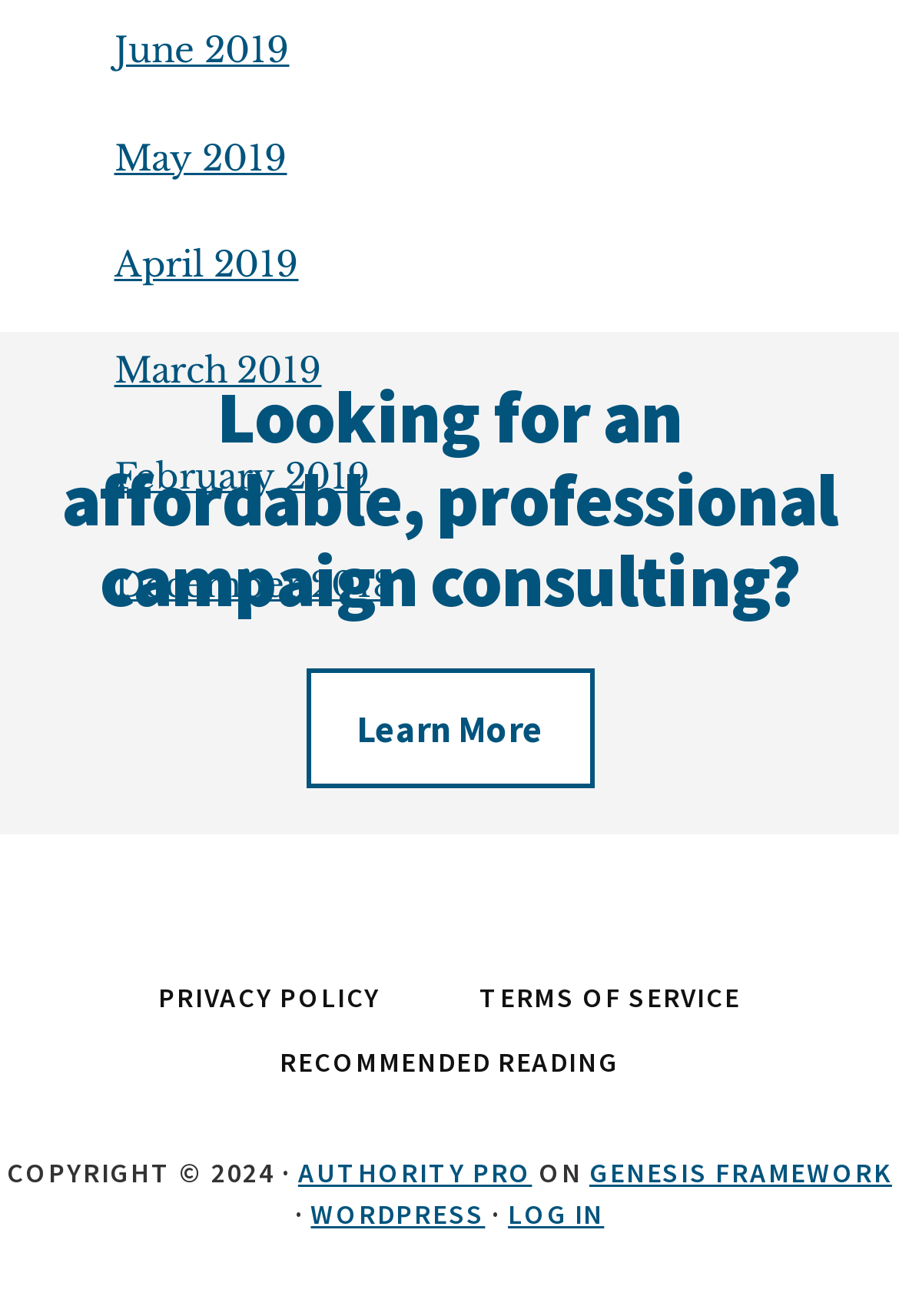What are the available months for campaign consulting?
Observe the image and answer the question with a one-word or short phrase response.

June 2019 to December 2018